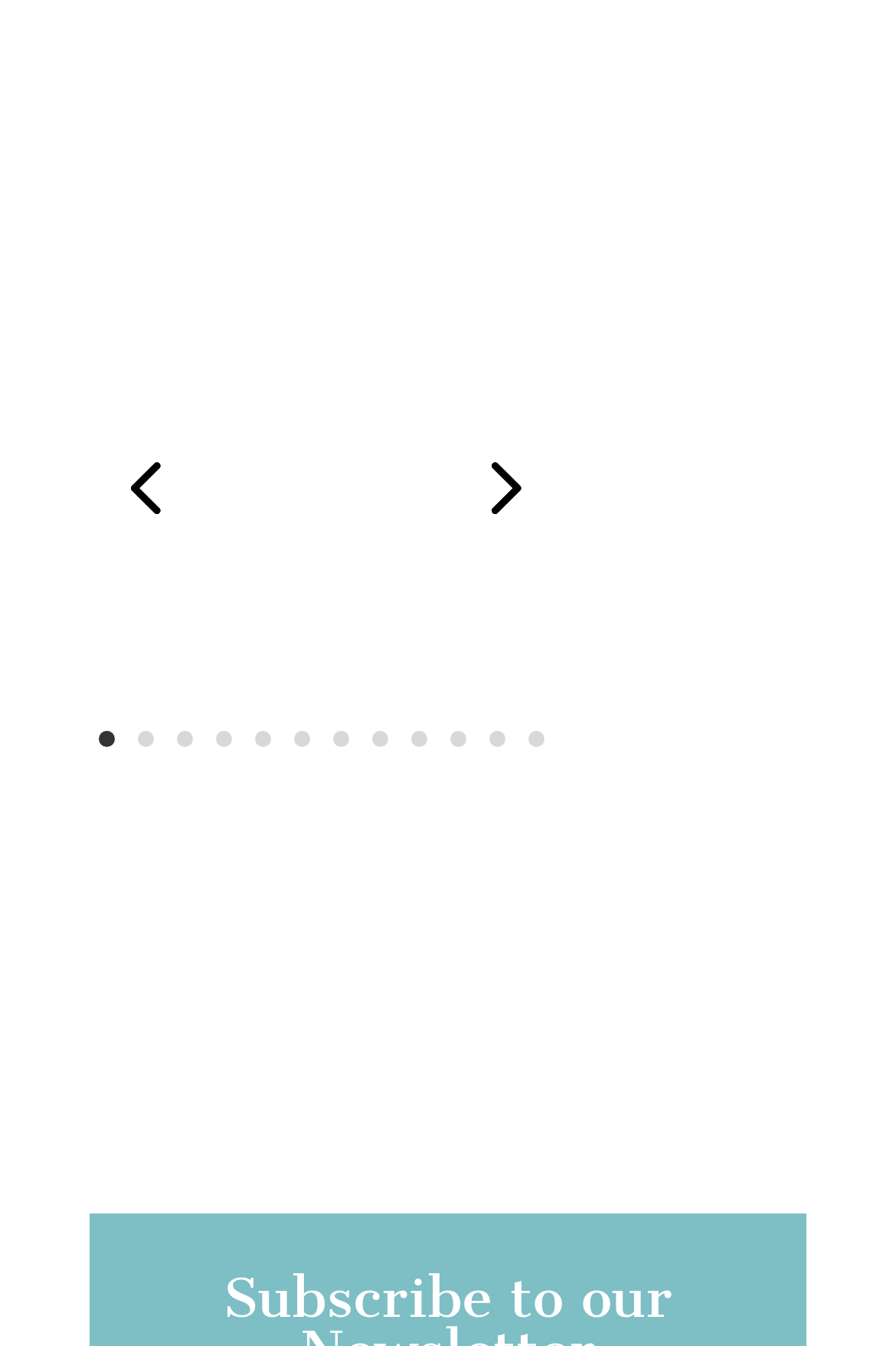What is the position of the link with the number 5? Analyze the screenshot and reply with just one word or a short phrase.

Middle right